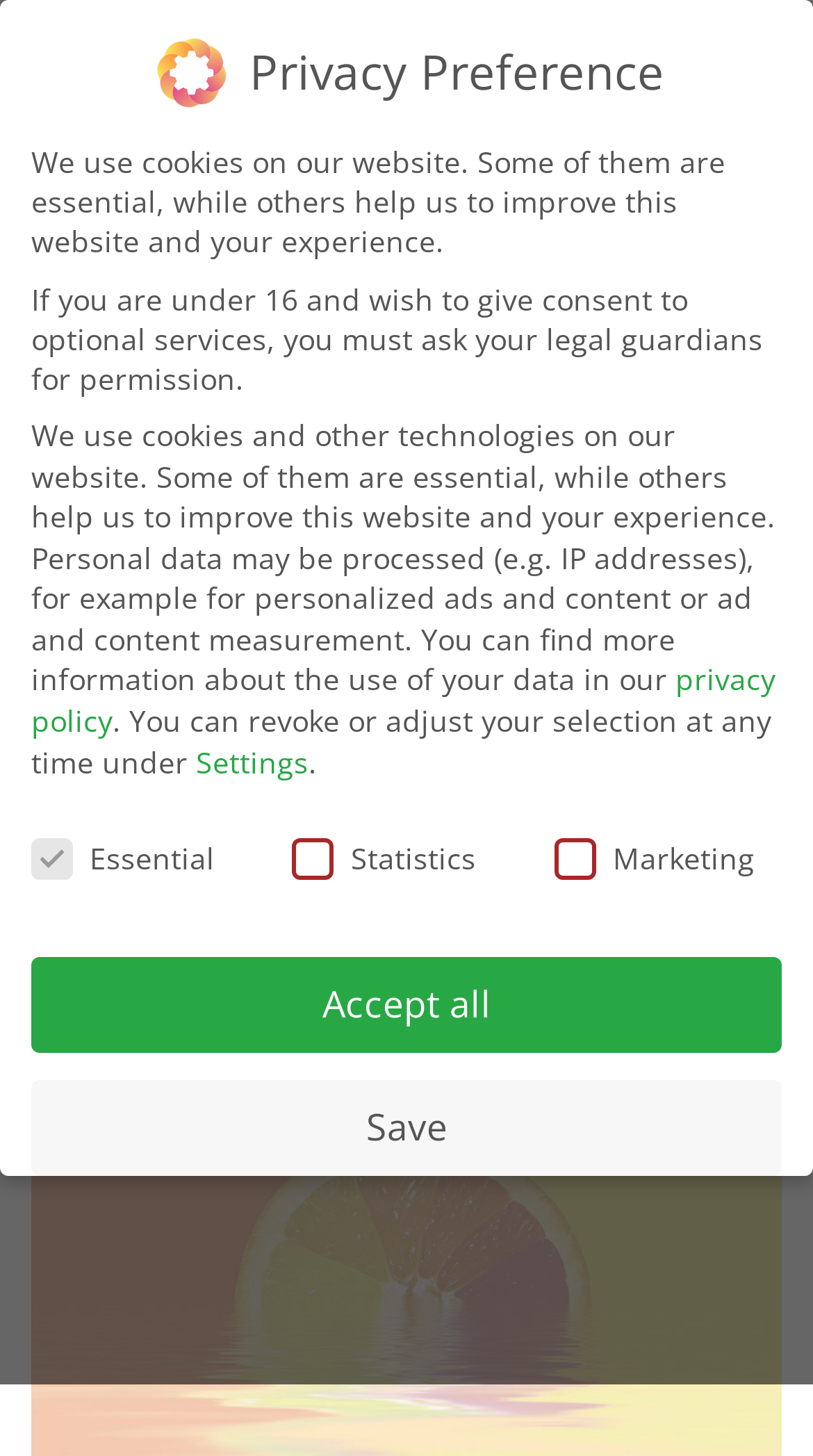Find the bounding box coordinates for the element that must be clicked to complete the instruction: "Read the NEWS". The coordinates should be four float numbers between 0 and 1, indicated as [left, top, right, bottom].

[0.038, 0.422, 0.138, 0.447]